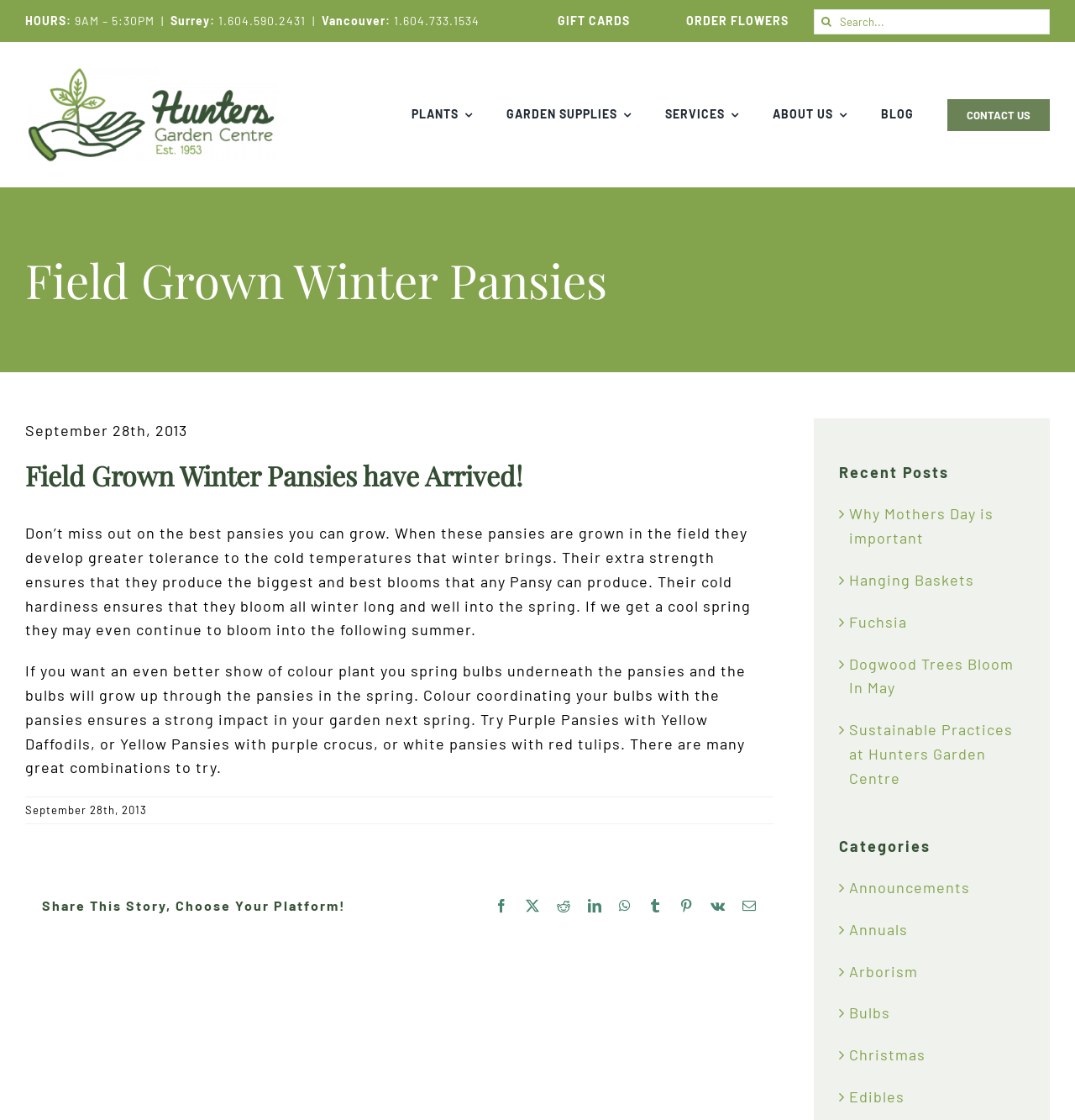Provide a short answer using a single word or phrase for the following question: 
How many links are there in the 'Recent Posts' section?

5